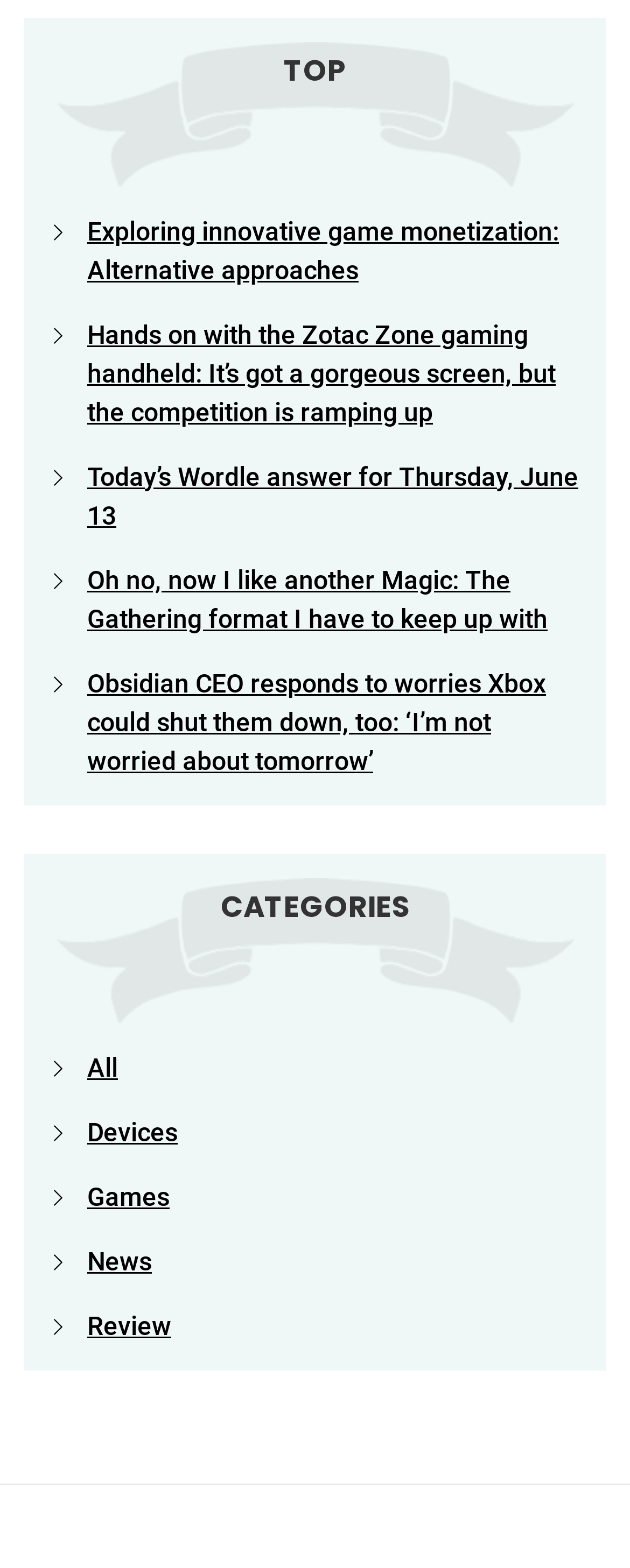Please identify the bounding box coordinates of the area I need to click to accomplish the following instruction: "Check out devices".

[0.138, 0.712, 0.282, 0.731]